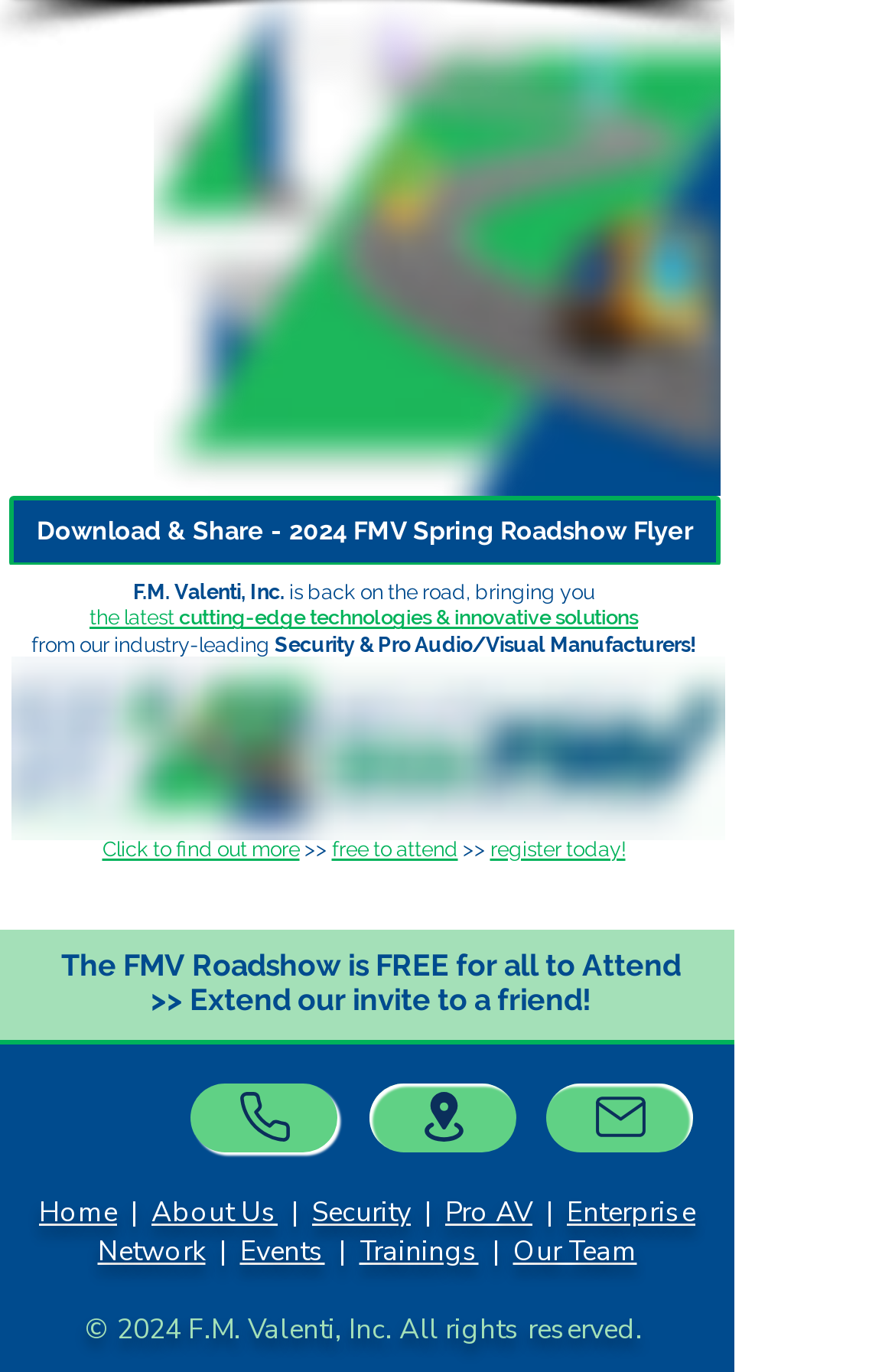Is the roadshow free to attend?
Please respond to the question with as much detail as possible.

The heading 'The FMV Roadshow is FREE for all to Attend >> Extend our invite to a friend!' explicitly states that the roadshow is free to attend.